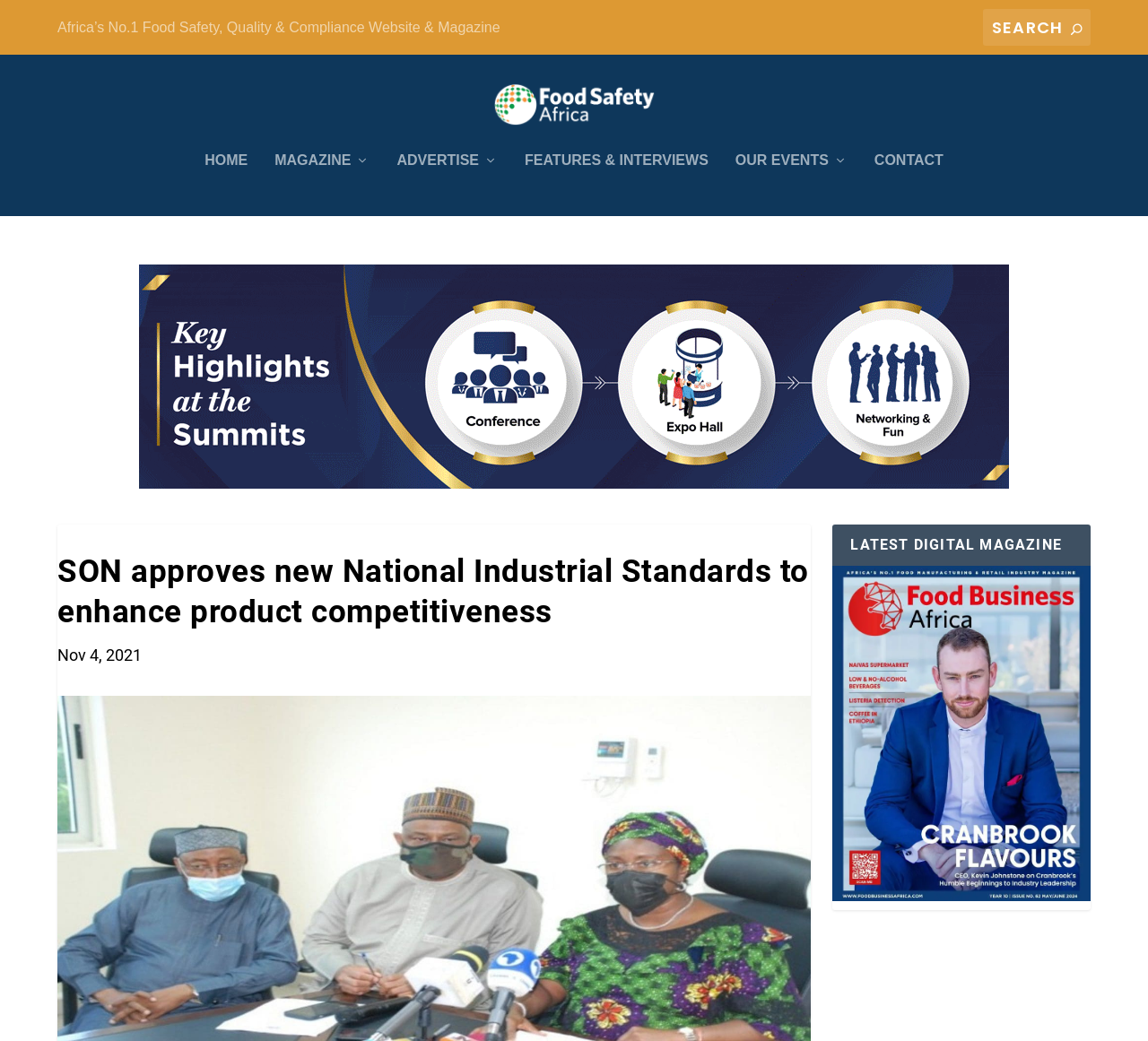Identify the bounding box coordinates for the UI element described by the following text: "click here". Provide the coordinates as four float numbers between 0 and 1, in the format [left, top, right, bottom].

None